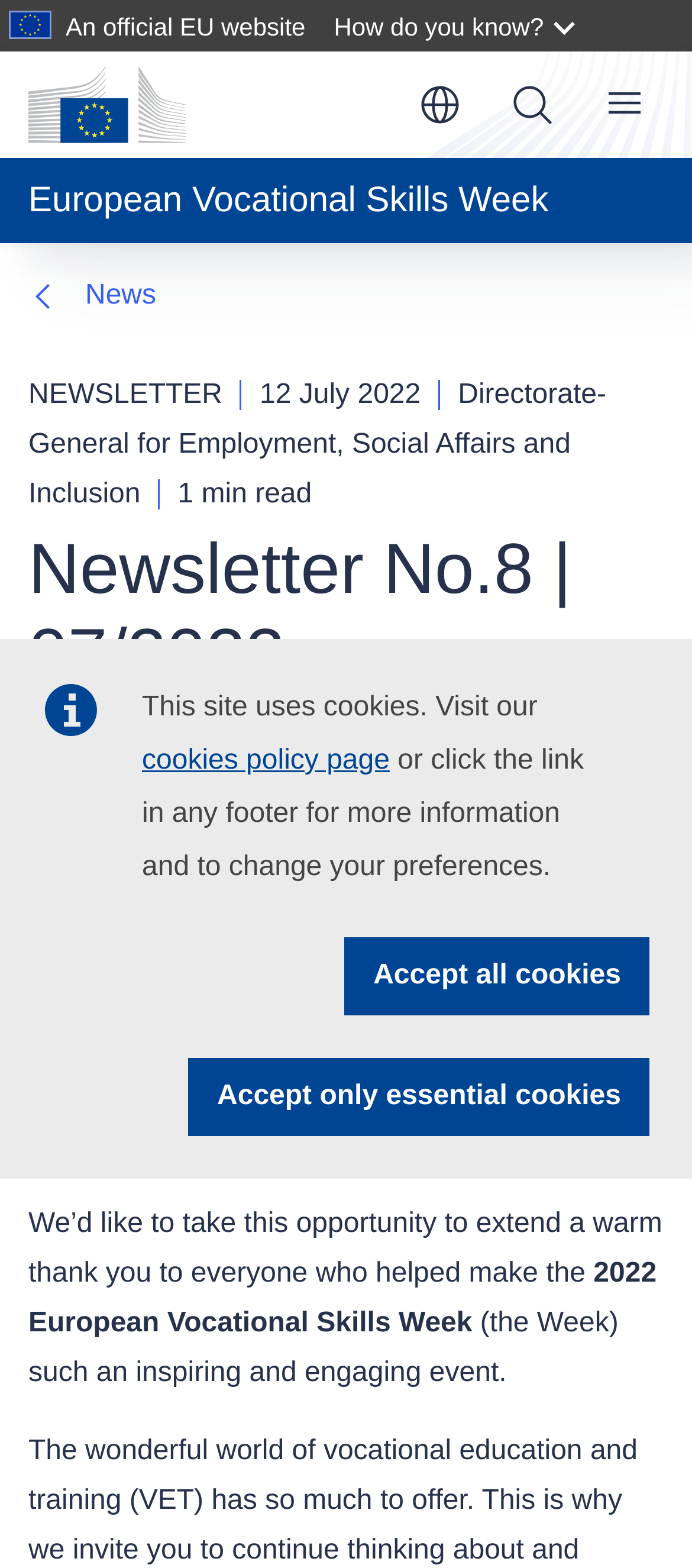Using the element description enen, predict the bounding box coordinates for the UI element. Provide the coordinates in (top-left x, top-left y, bottom-right x, bottom-right y) format with values ranging from 0 to 1.

[0.579, 0.042, 0.692, 0.092]